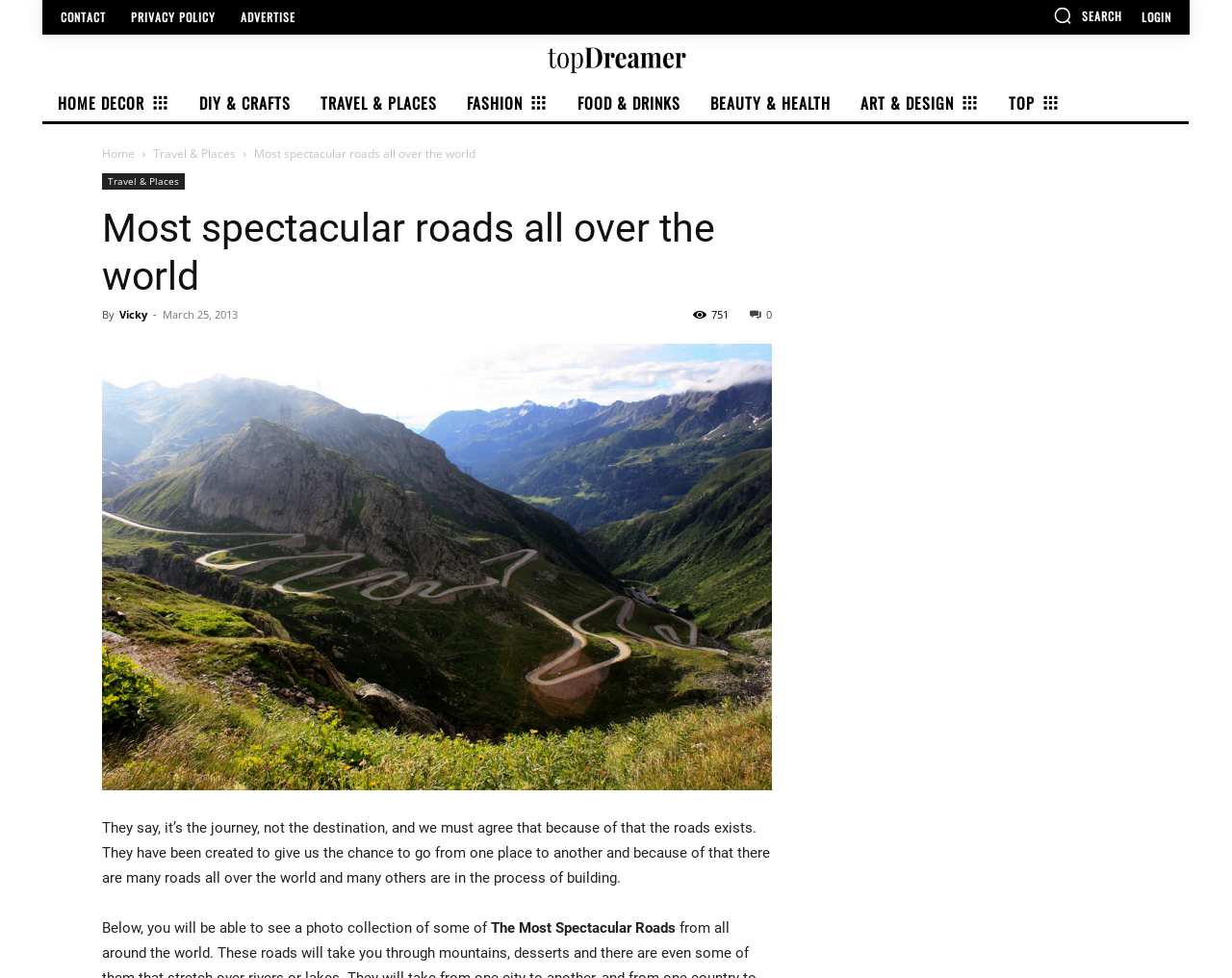Please identify the bounding box coordinates of the element I need to click to follow this instruction: "Read the article".

[0.206, 0.149, 0.386, 0.165]